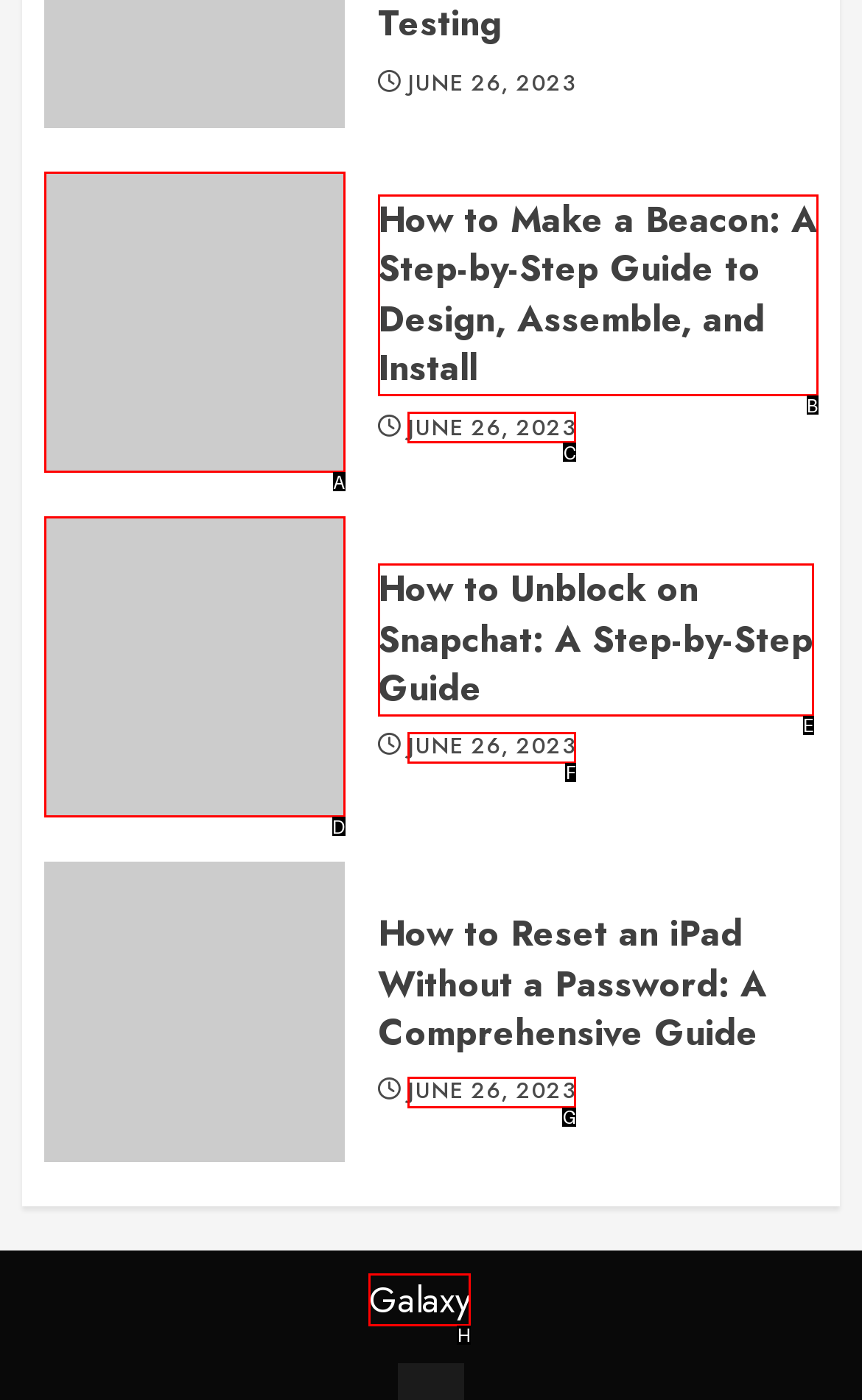Identify the letter of the UI element you should interact with to perform the task: explore the Galaxy page
Reply with the appropriate letter of the option.

H